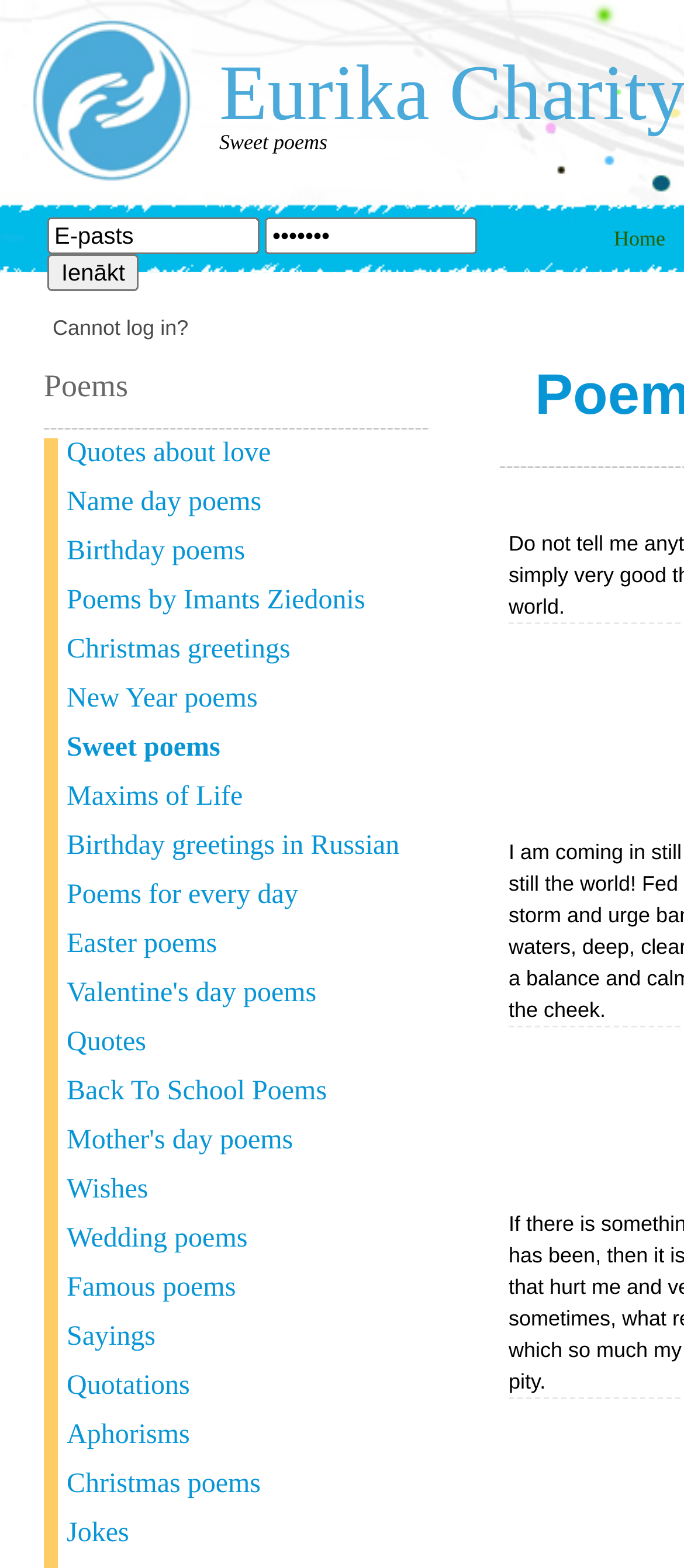Give a concise answer using only one word or phrase for this question:
What is the position of the link 'Quotes about love' on the webpage?

Below Poems